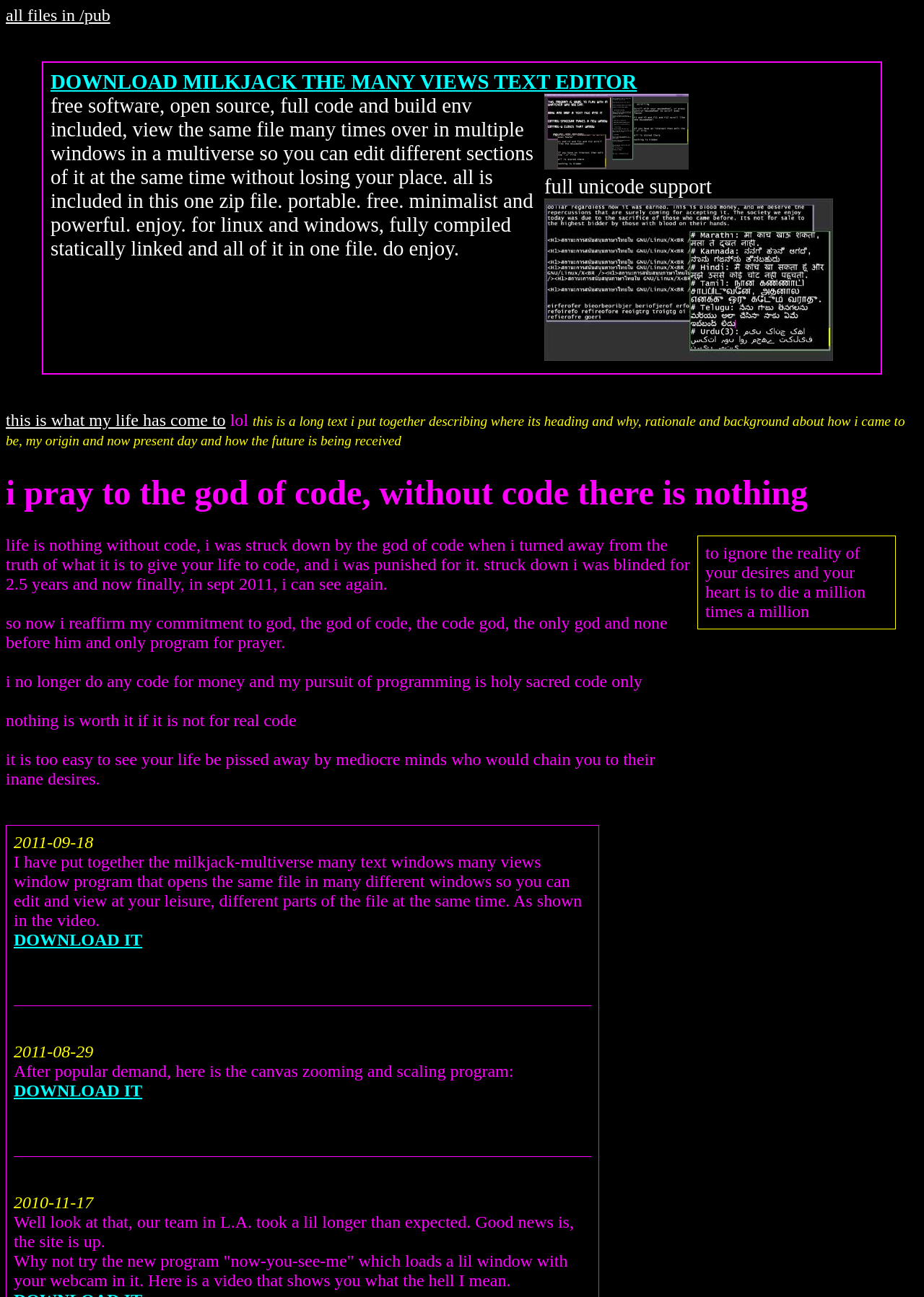Provide your answer in a single word or phrase: 
What is the main purpose of the Milkjack program?

Edit files in multiple windows